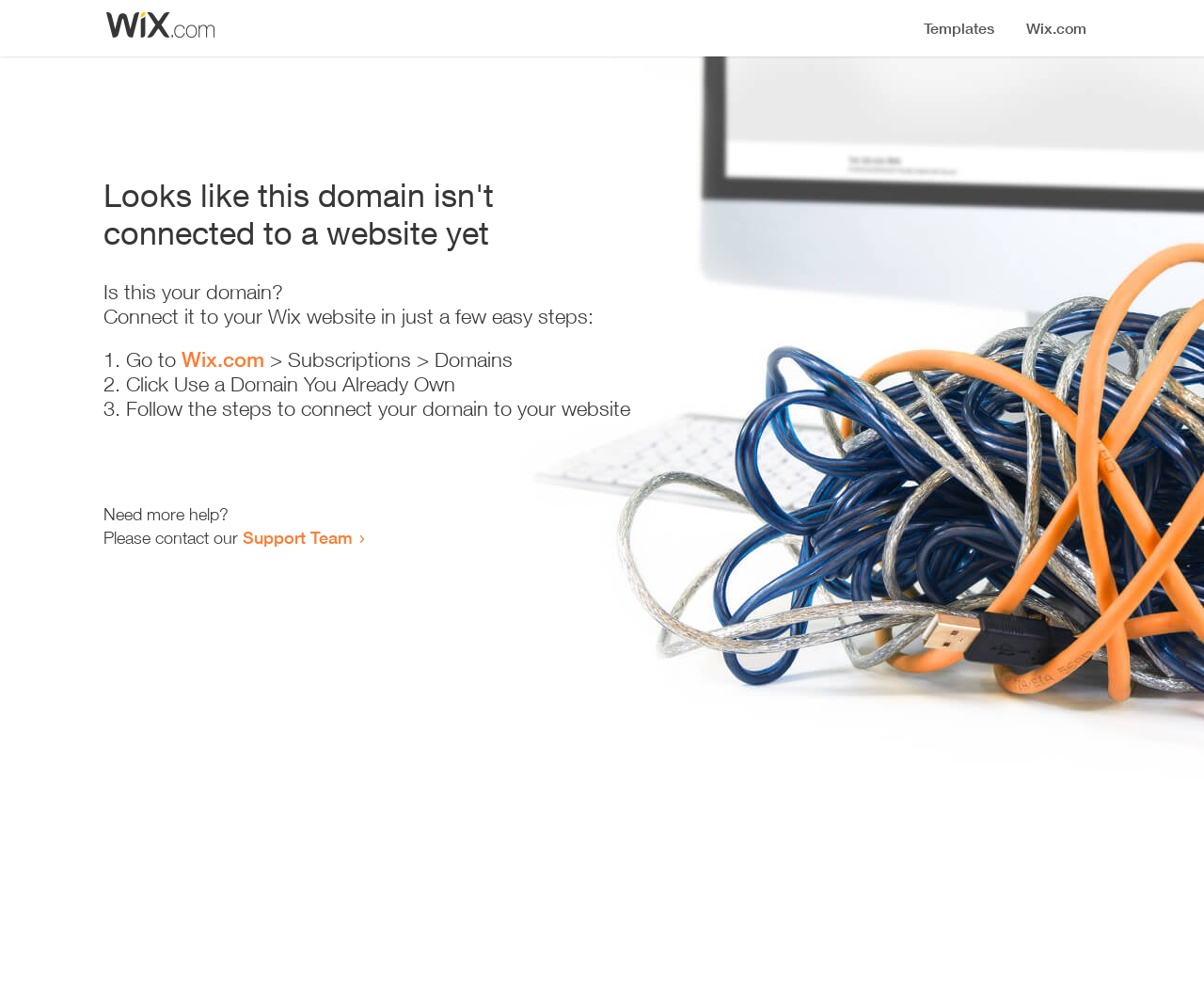How many steps are required to connect the domain to a website?
Please answer the question with as much detail and depth as you can.

The webpage provides a list of instructions to connect the domain to a website, which consists of three steps: going to Wix.com, clicking 'Use a Domain You Already Own', and following the steps to connect the domain to the website.